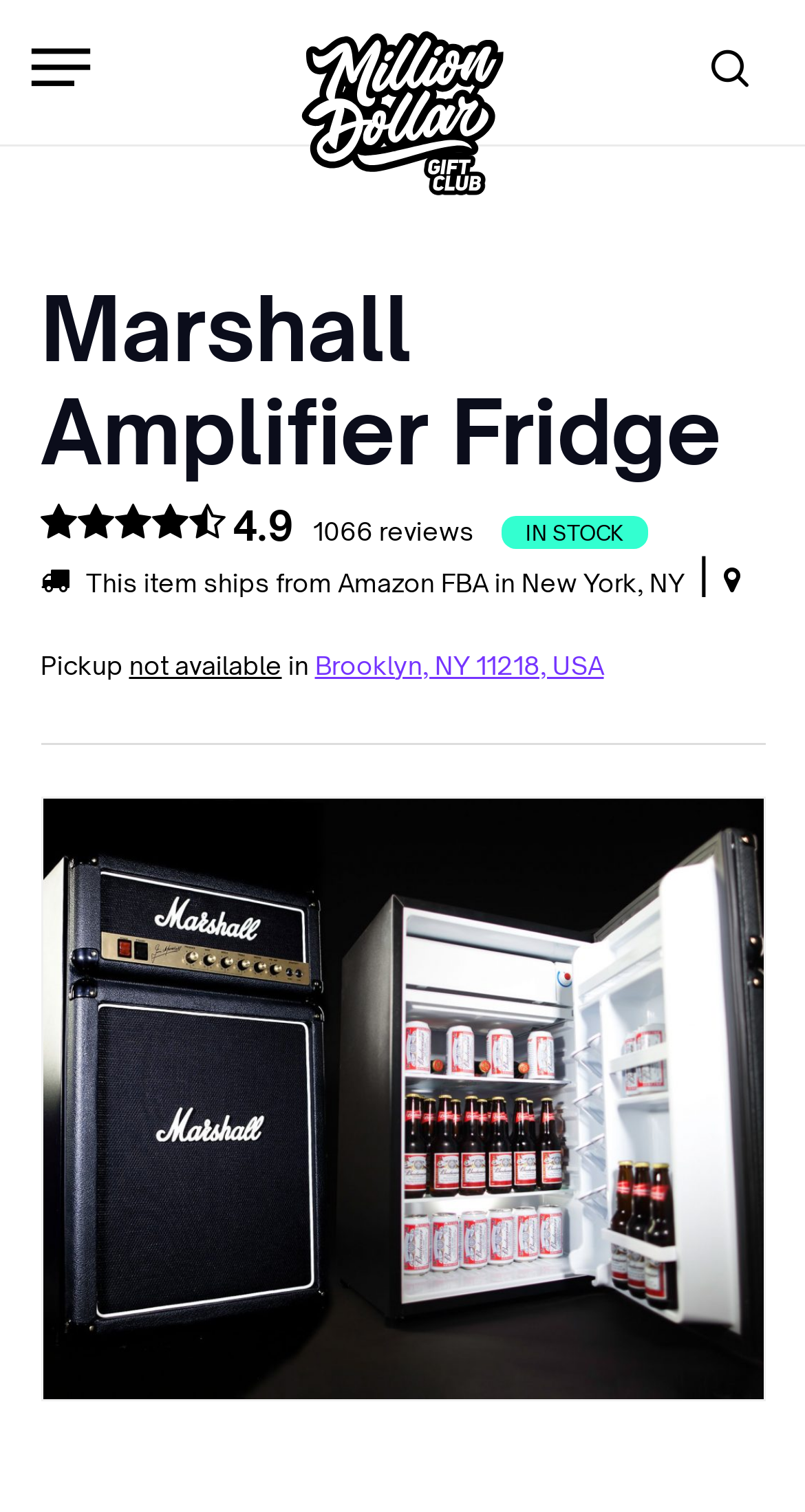Identify the bounding box coordinates of the clickable region required to complete the instruction: "Visit the Million Dollar Gift Club". The coordinates should be given as four float numbers within the range of 0 and 1, i.e., [left, top, right, bottom].

[0.374, 0.02, 0.626, 0.096]